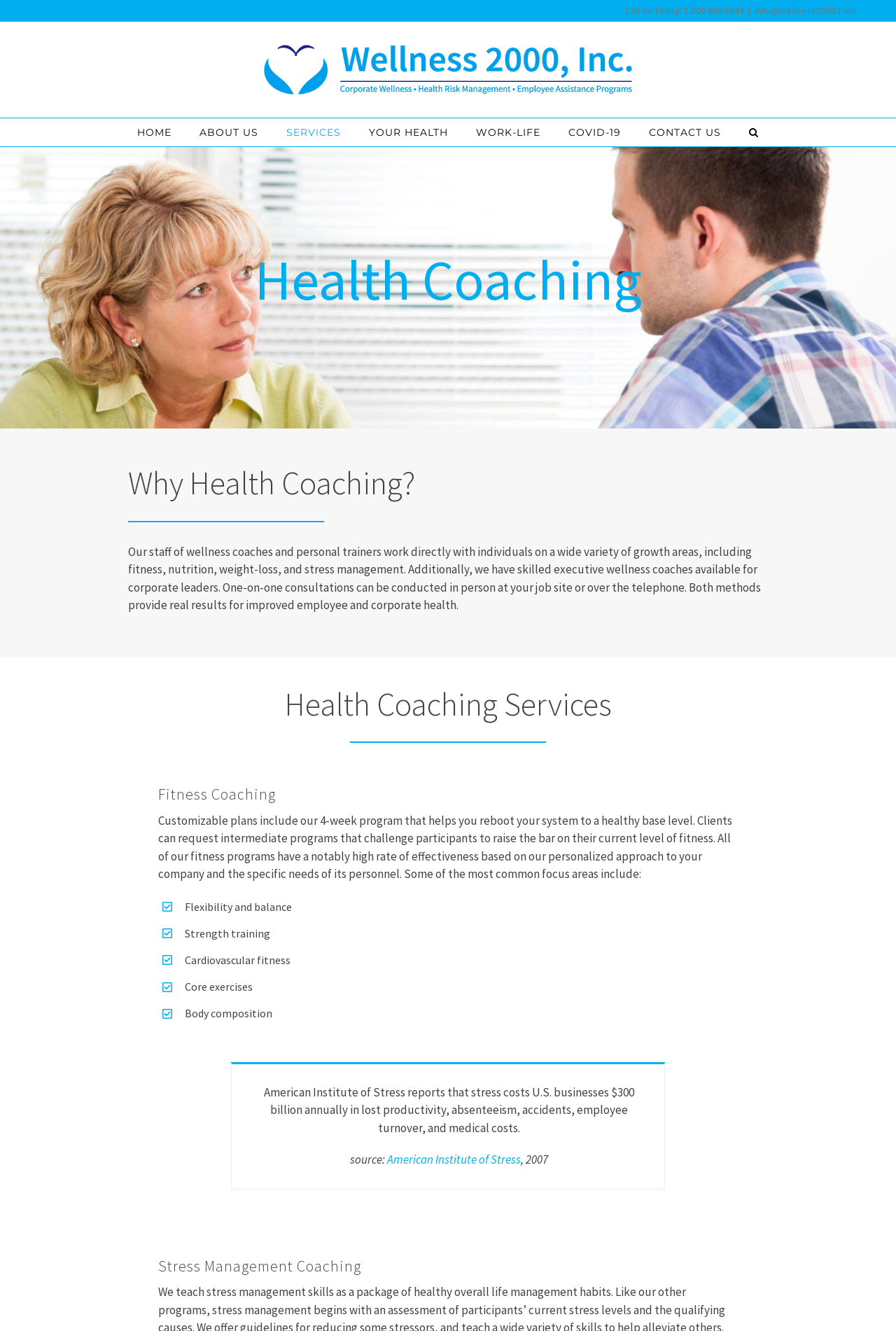What is the phone number to call?
Provide a detailed answer to the question, using the image to inform your response.

The phone number to call is located at the top of the webpage, next to the 'Call Us Today!' text, which is a StaticText element with bounding box coordinates [0.698, 0.003, 0.831, 0.013].